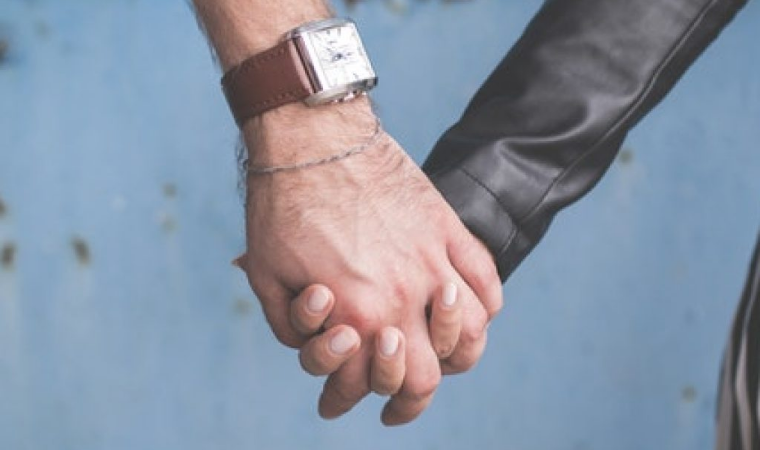What is the theme of the accompanying text? Observe the screenshot and provide a one-word or short phrase answer.

Supporting a spouse in recovery